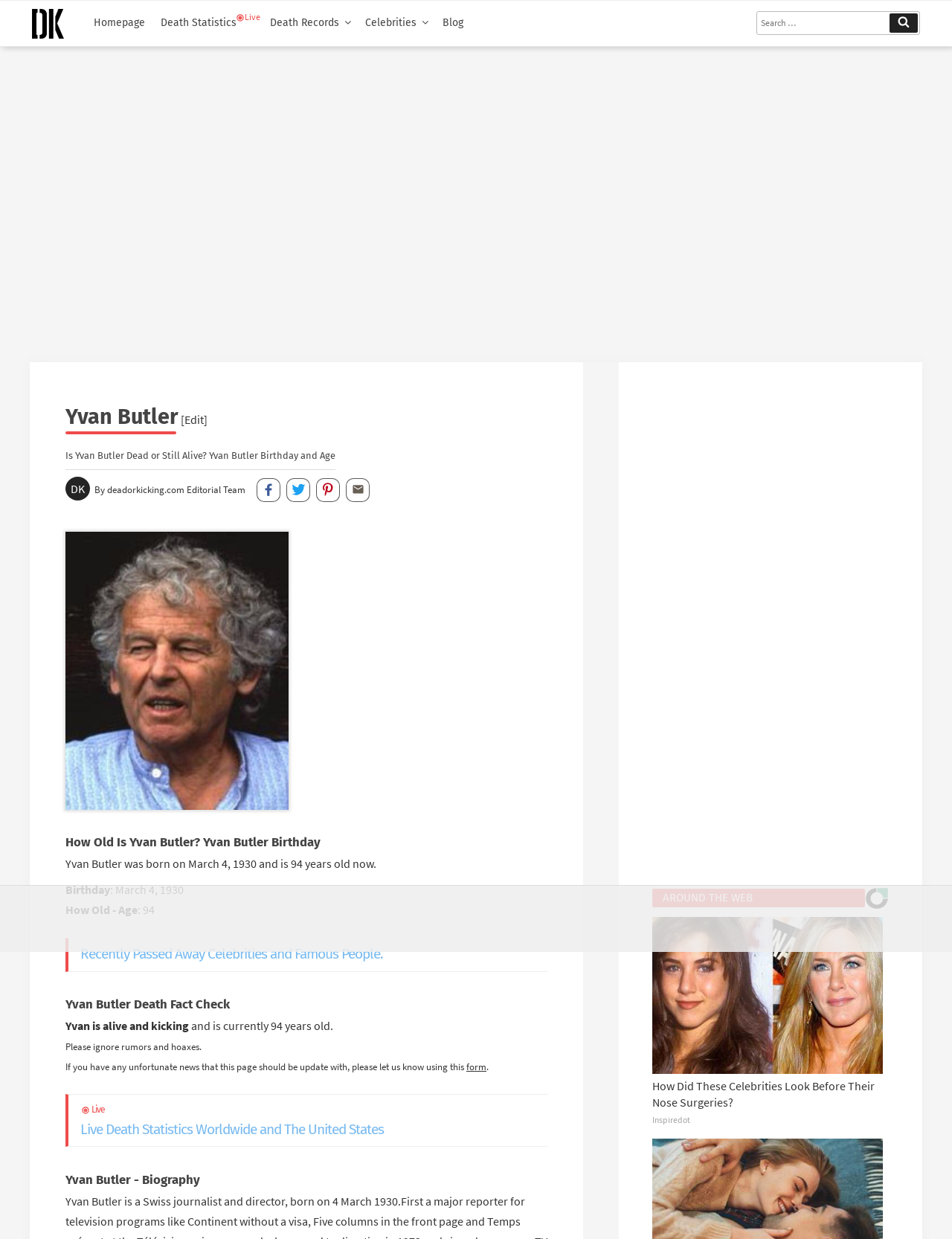Is Yvan Butler dead or alive?
Provide a detailed and well-explained answer to the question.

The webpage explicitly states 'Yvan is alive and kicking' which confirms that Yvan Butler is alive.